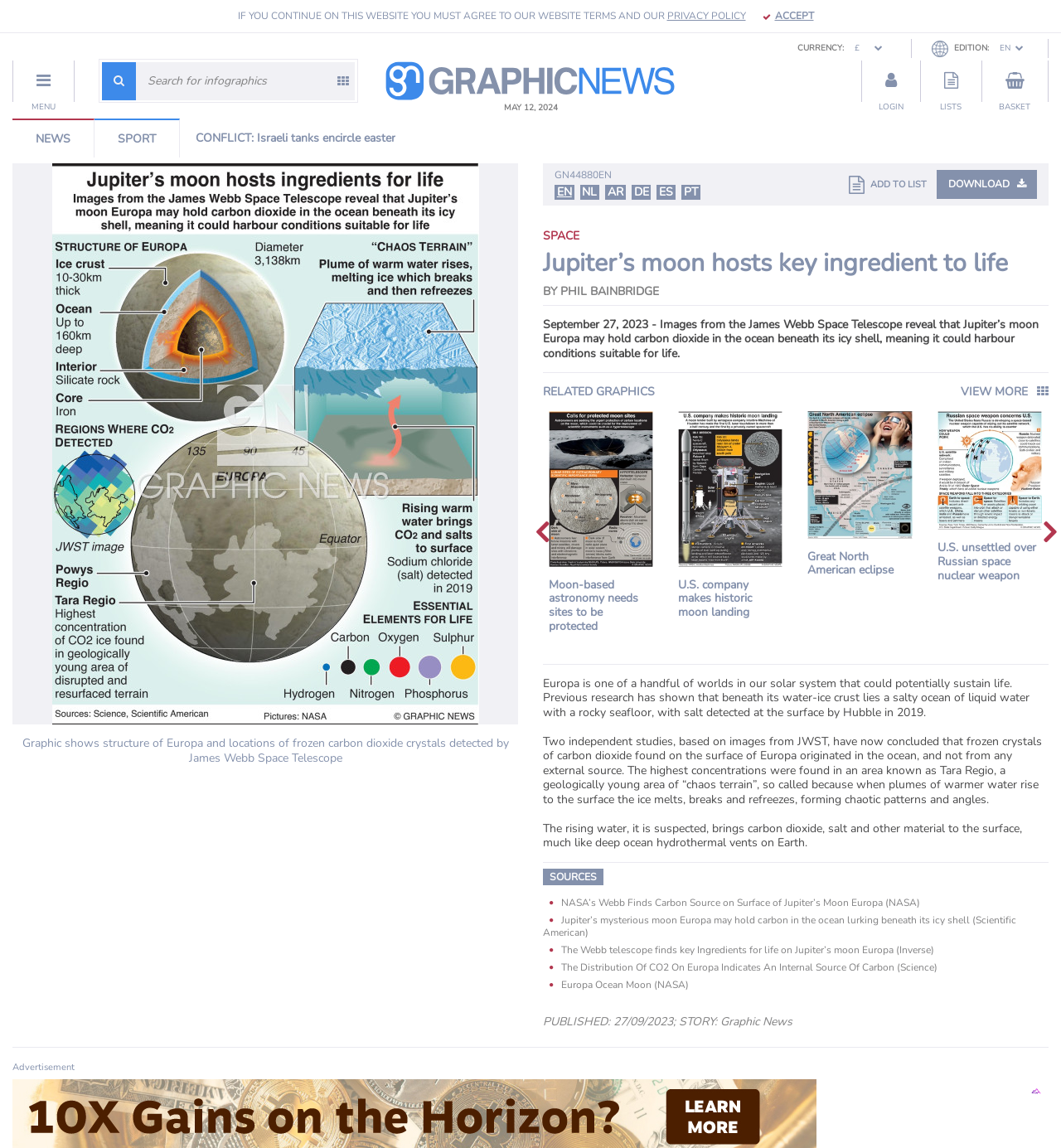Could you specify the bounding box coordinates for the clickable section to complete the following instruction: "Change currency"?

[0.798, 0.034, 0.836, 0.05]